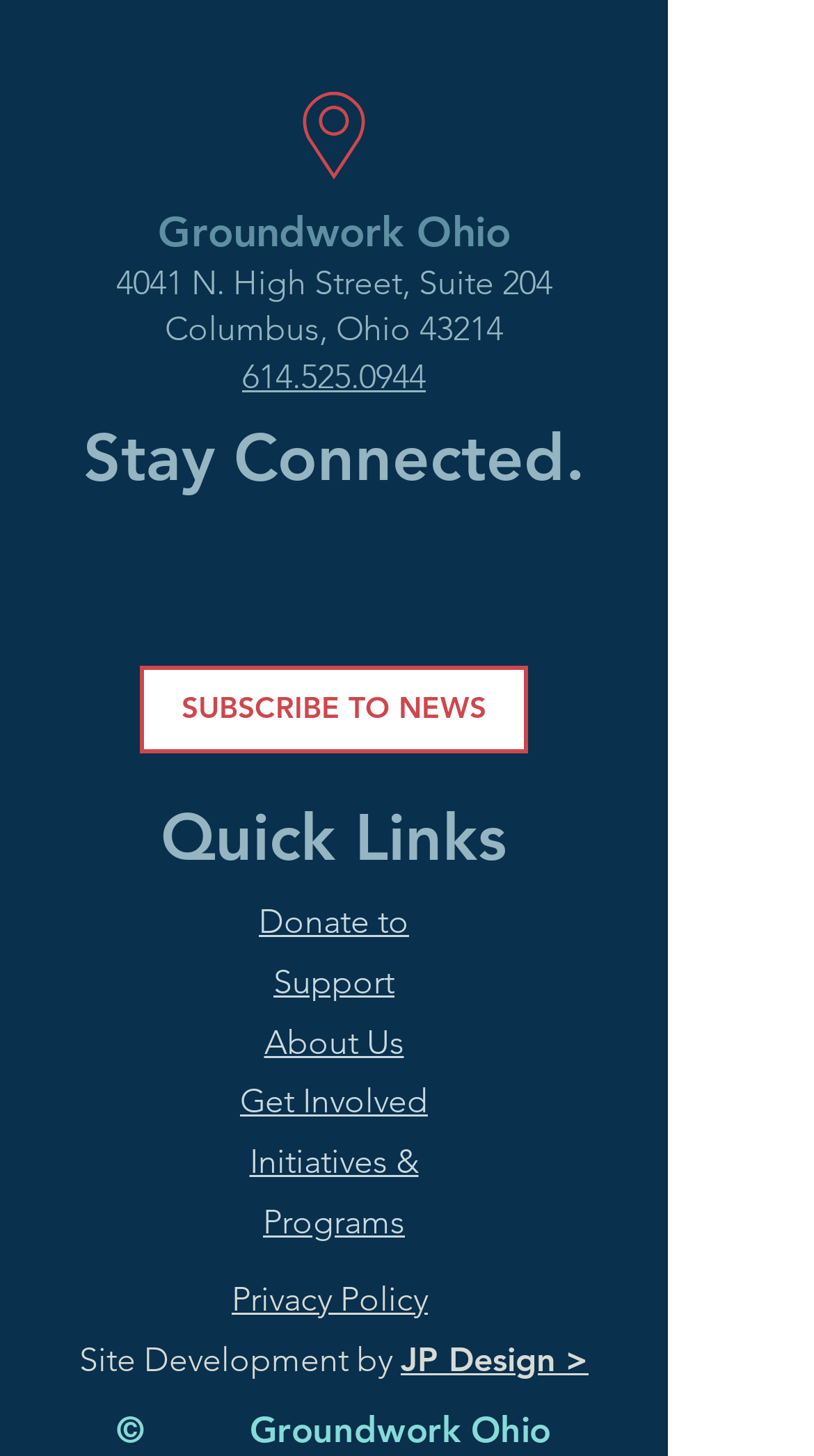Please identify the bounding box coordinates of the element's region that I should click in order to complete the following instruction: "Subscribe to news". The bounding box coordinates consist of four float numbers between 0 and 1, i.e., [left, top, right, bottom].

[0.172, 0.457, 0.649, 0.517]